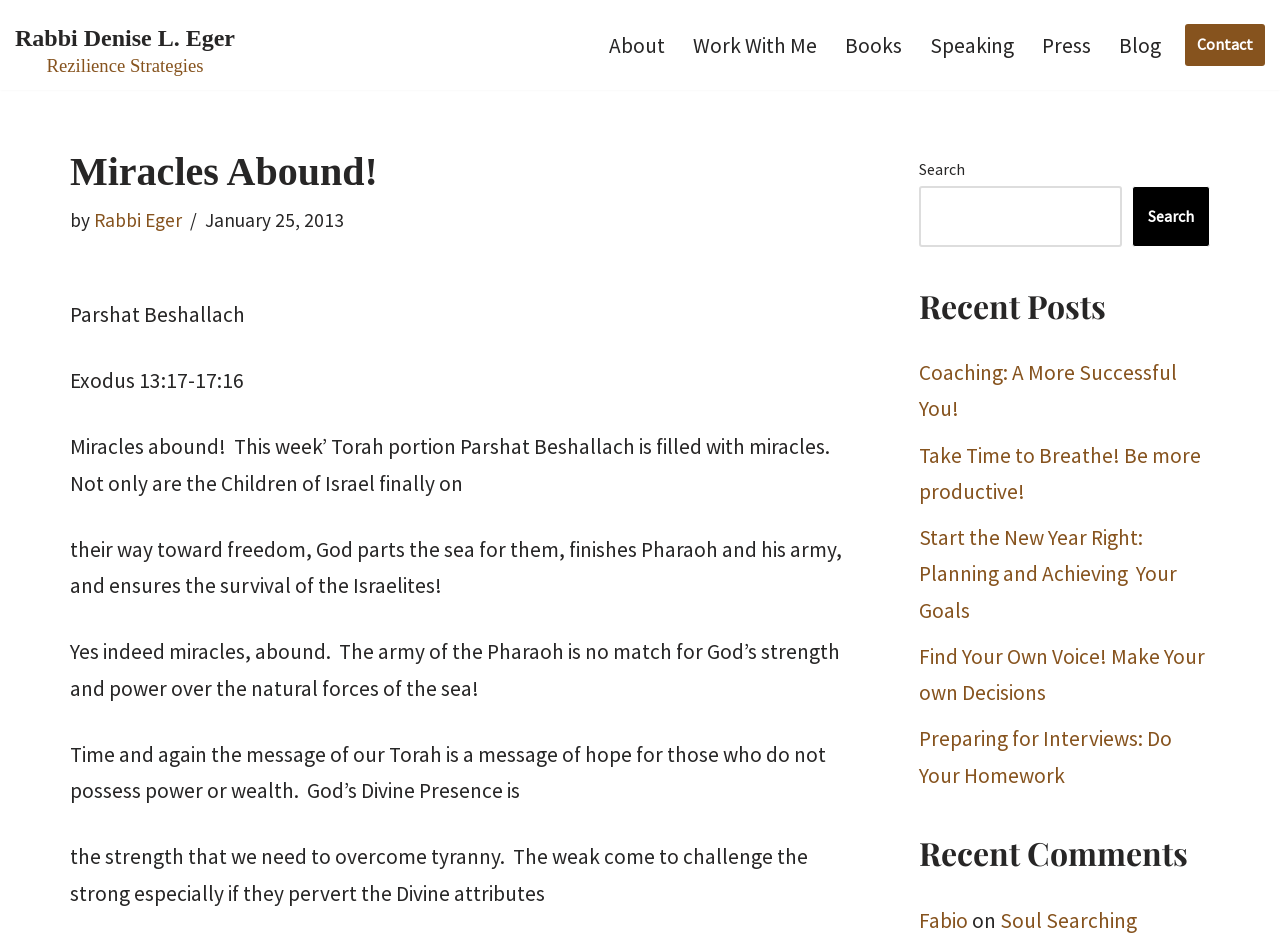Please determine the bounding box coordinates of the element to click in order to execute the following instruction: "Search for a topic". The coordinates should be four float numbers between 0 and 1, specified as [left, top, right, bottom].

[0.718, 0.198, 0.877, 0.262]